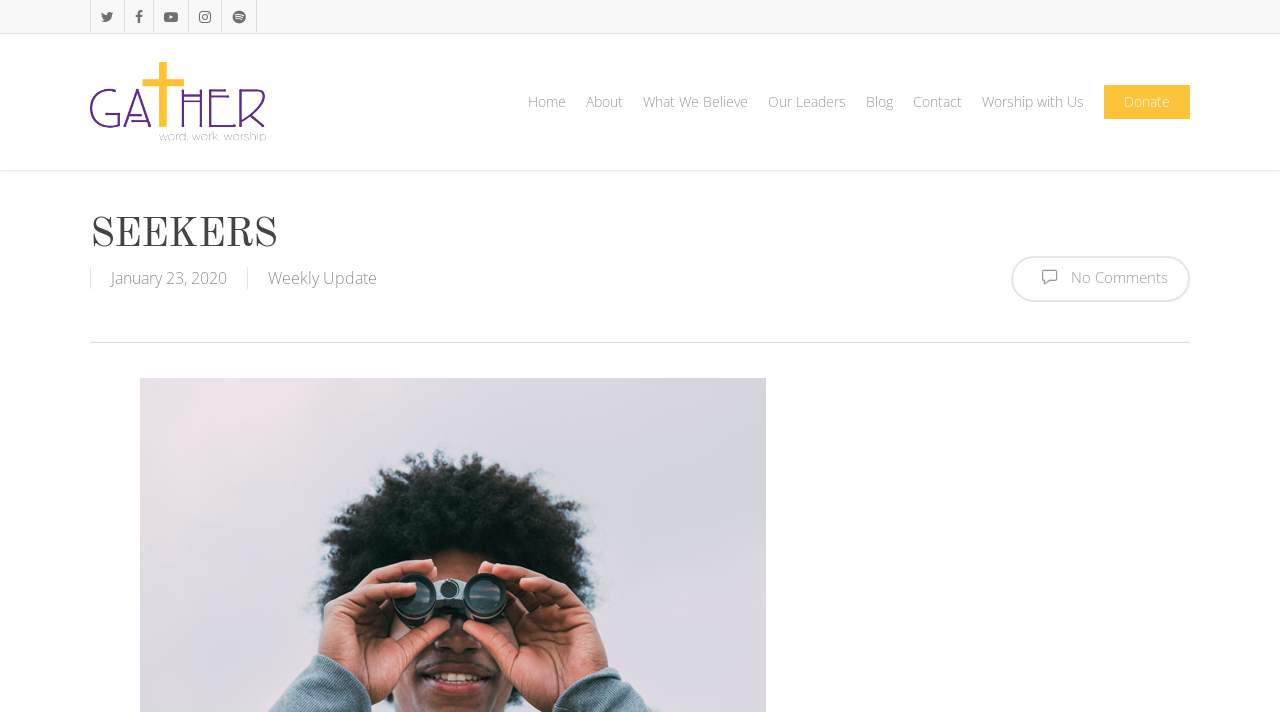What is the date of the latest update?
Answer the question with detailed information derived from the image.

I found the date 'January 23, 2020' below the 'SEEKERS' heading, which suggests that it is the date of the latest update.